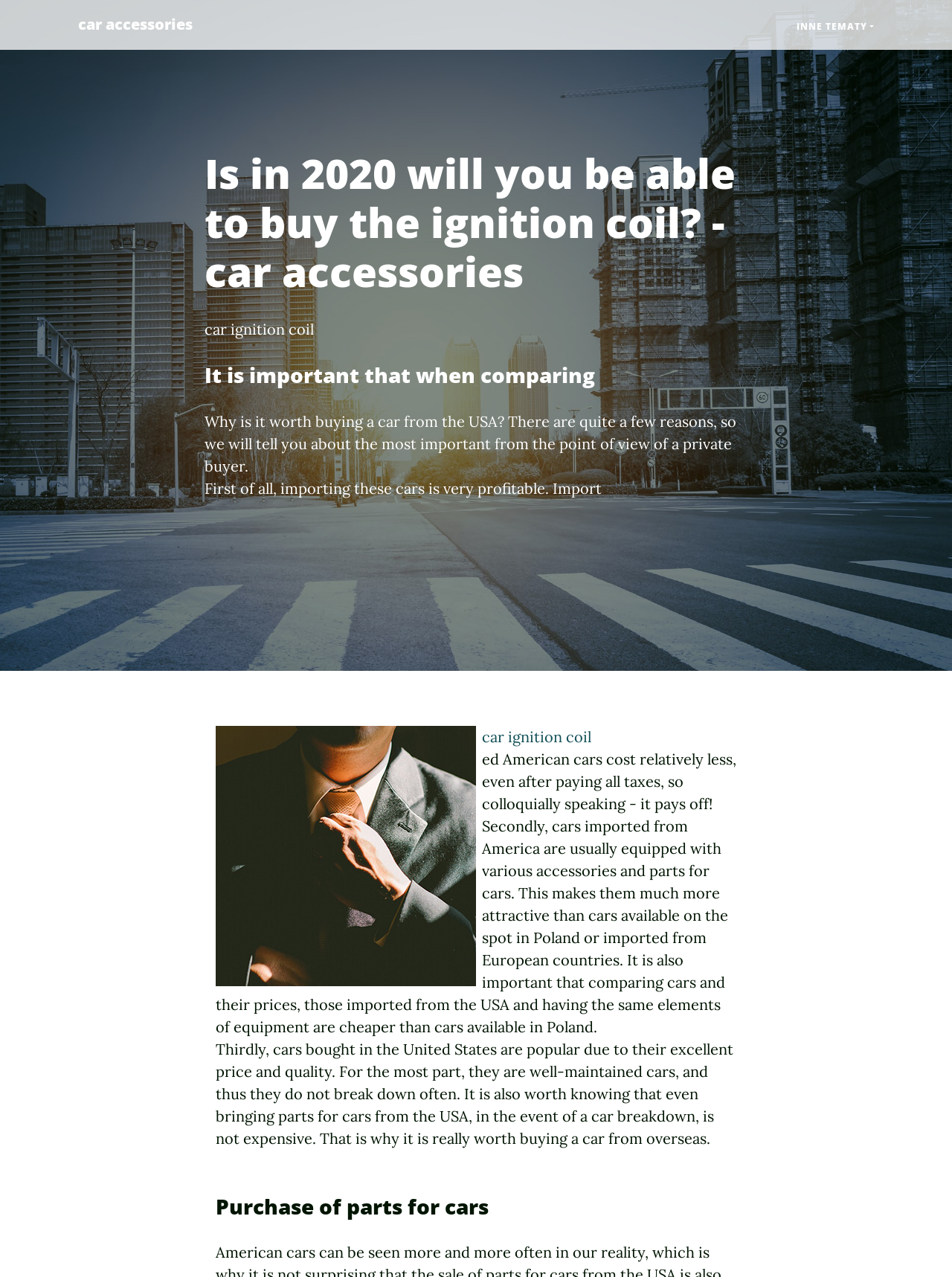How many sections are there in the webpage?
Please interpret the details in the image and answer the question thoroughly.

The webpage can be divided into five sections: introduction, importance of comparing, benefits of buying a car from the USA, advantages of importing American cars, and purchase of parts for cars, each with its own heading and content.